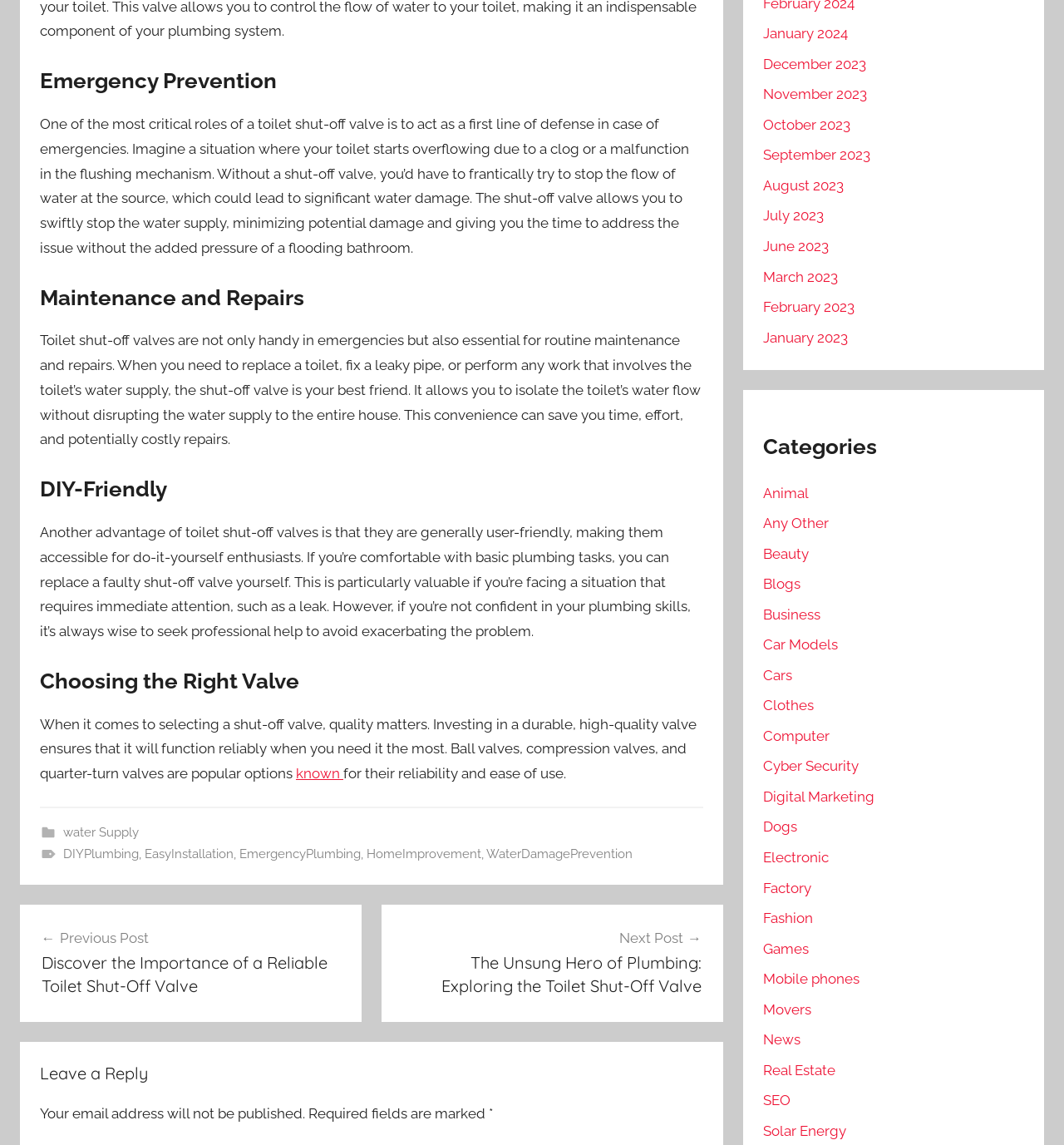Provide a one-word or short-phrase answer to the question:
How many links are available in the footer section?

Seven